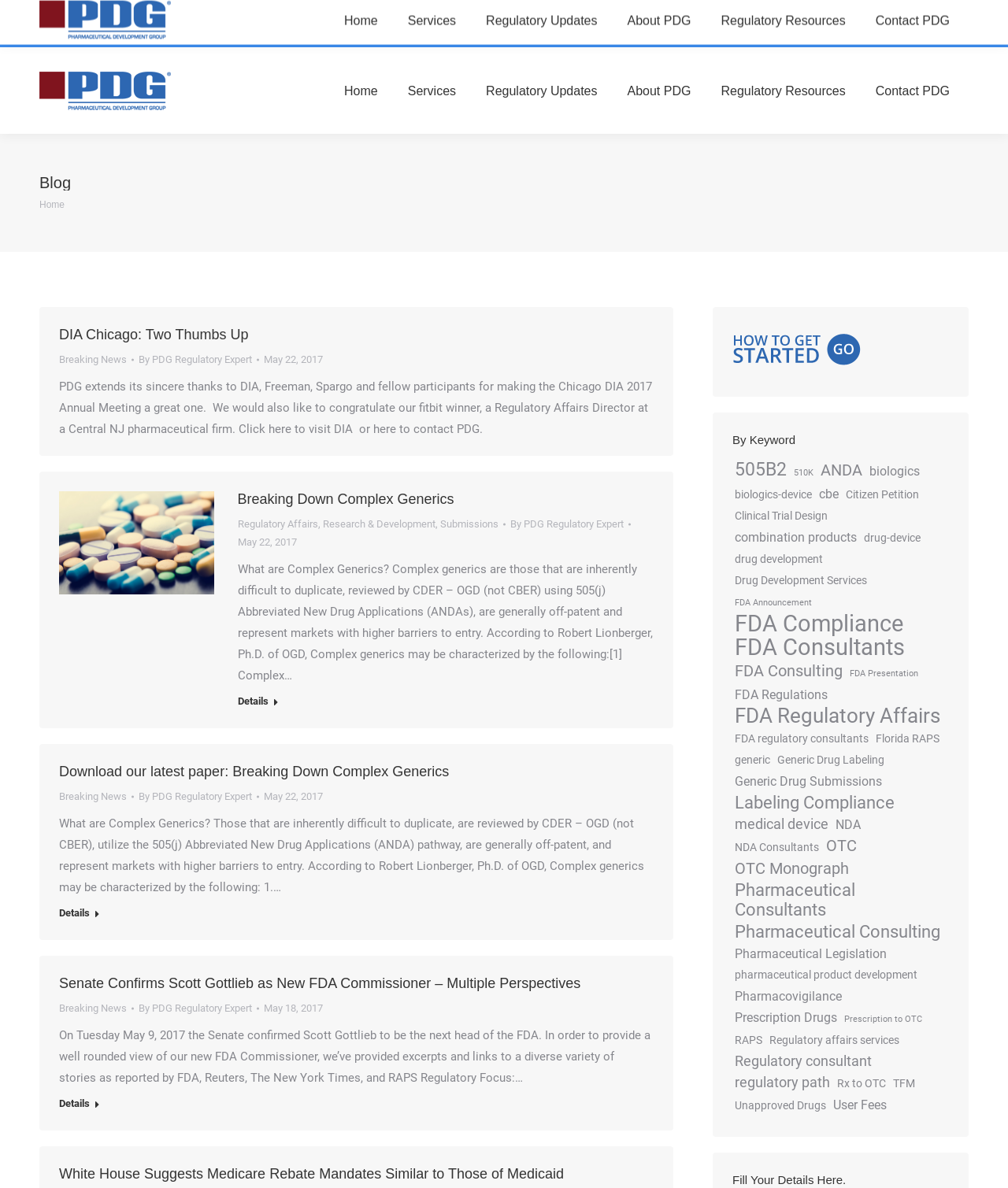Explain the webpage in detail.

The webpage is the blog of Pharmaceutical Development Group (PDG), a regulatory and product development consulting company. At the top, there is a heading "Blog" and a brief description of PDG. Below this, there is a horizontal navigation menu with links to "Home", "Services", "Regulatory Updates", "About PDG", "Regulatory Resources", and "Contact PDG".

The main content of the page is divided into three sections, each containing a list of articles. The first section has three articles, each with a heading, a brief summary, and a "Read more" link. The articles are about DIA Chicago, Breaking Down Complex Generics, and Downloading a paper on Breaking Down Complex Generics. The second section has three more articles, each with a heading, a brief summary, and a "Read more" link. The articles are about Senate Confirms Scott Gottlieb as New FDA Commissioner, White House Suggests Medicare Rebate Mandates Similar to Those of Medicaid, and another article about Breaking Down Complex Generics.

On the right side of the page, there is a section with links to articles categorized by keyword, such as 505B2, 510K, ANDA, biologics, and others. There are also social media links to Facebook, Twitter, and Dribbble at the top right corner of the page.